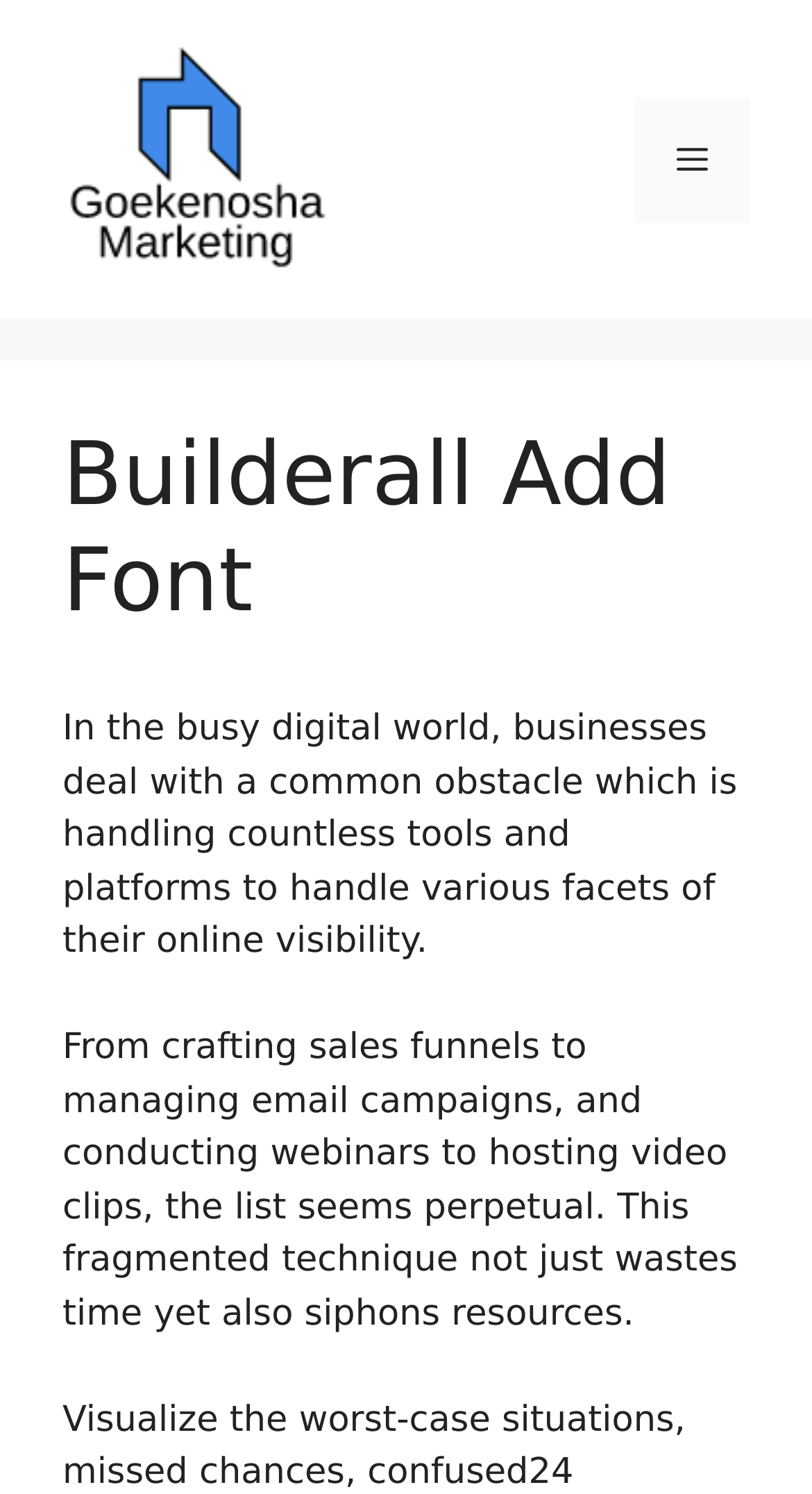What is the purpose of the 'Menu' button?
Answer the question with a single word or phrase by looking at the picture.

To toggle navigation